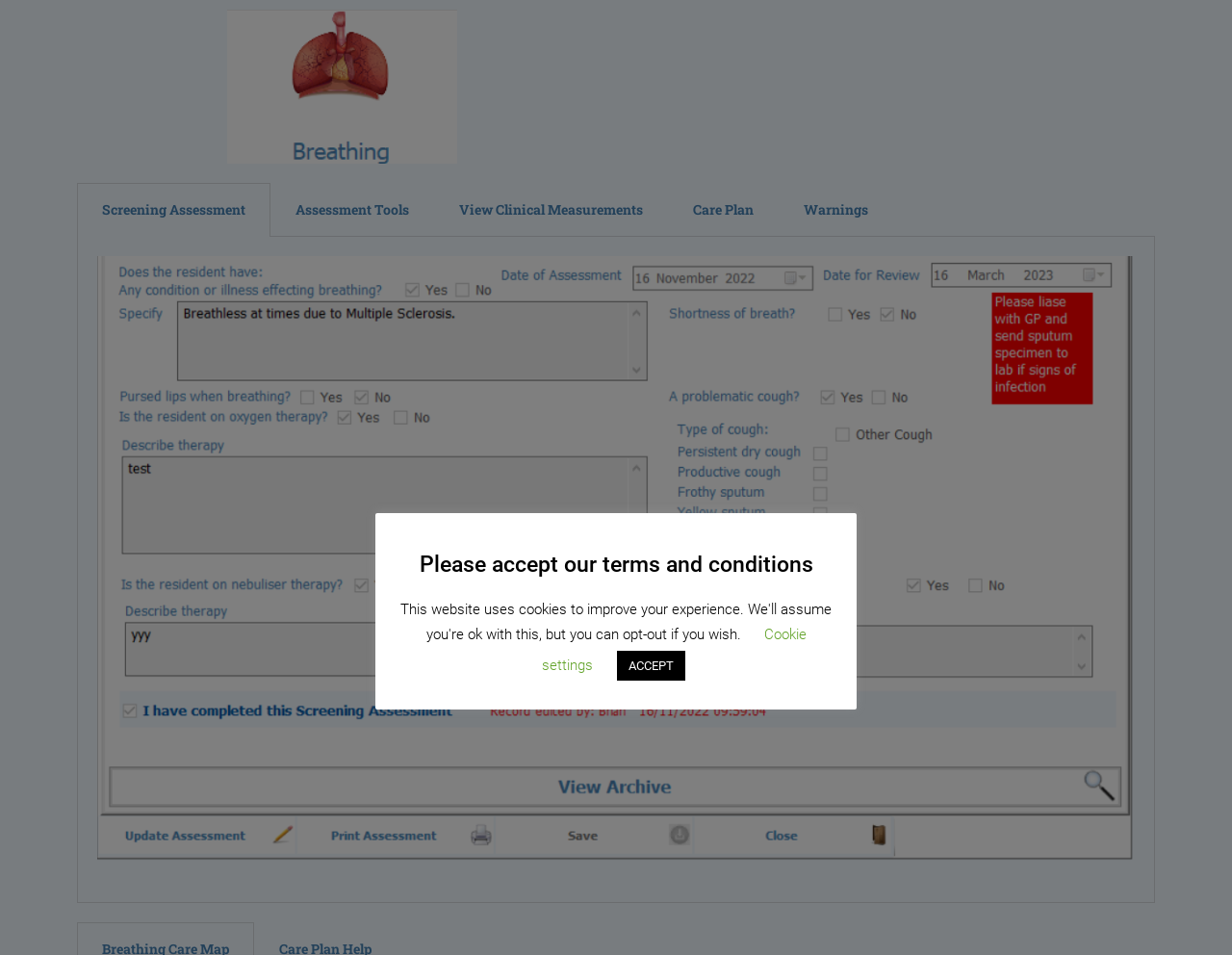Give a one-word or short-phrase answer to the following question: 
How many tab panels are in the vertical tab list?

1